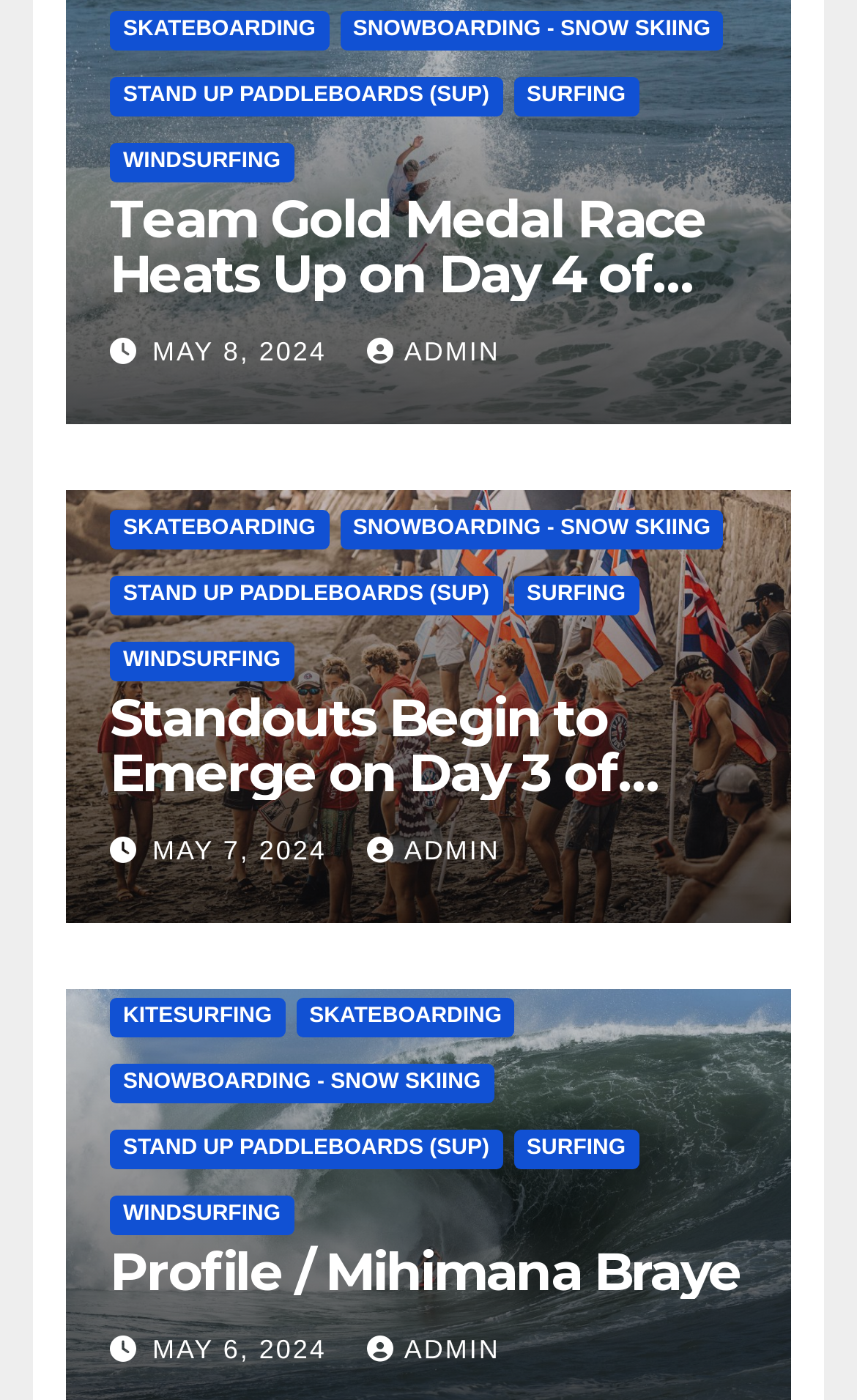Show the bounding box coordinates of the region that should be clicked to follow the instruction: "View Standouts Begin to Emerge on Day 3 of 2024 Surf City El Salvador ISA World Junior Surfing Championship."

[0.128, 0.493, 0.872, 0.572]